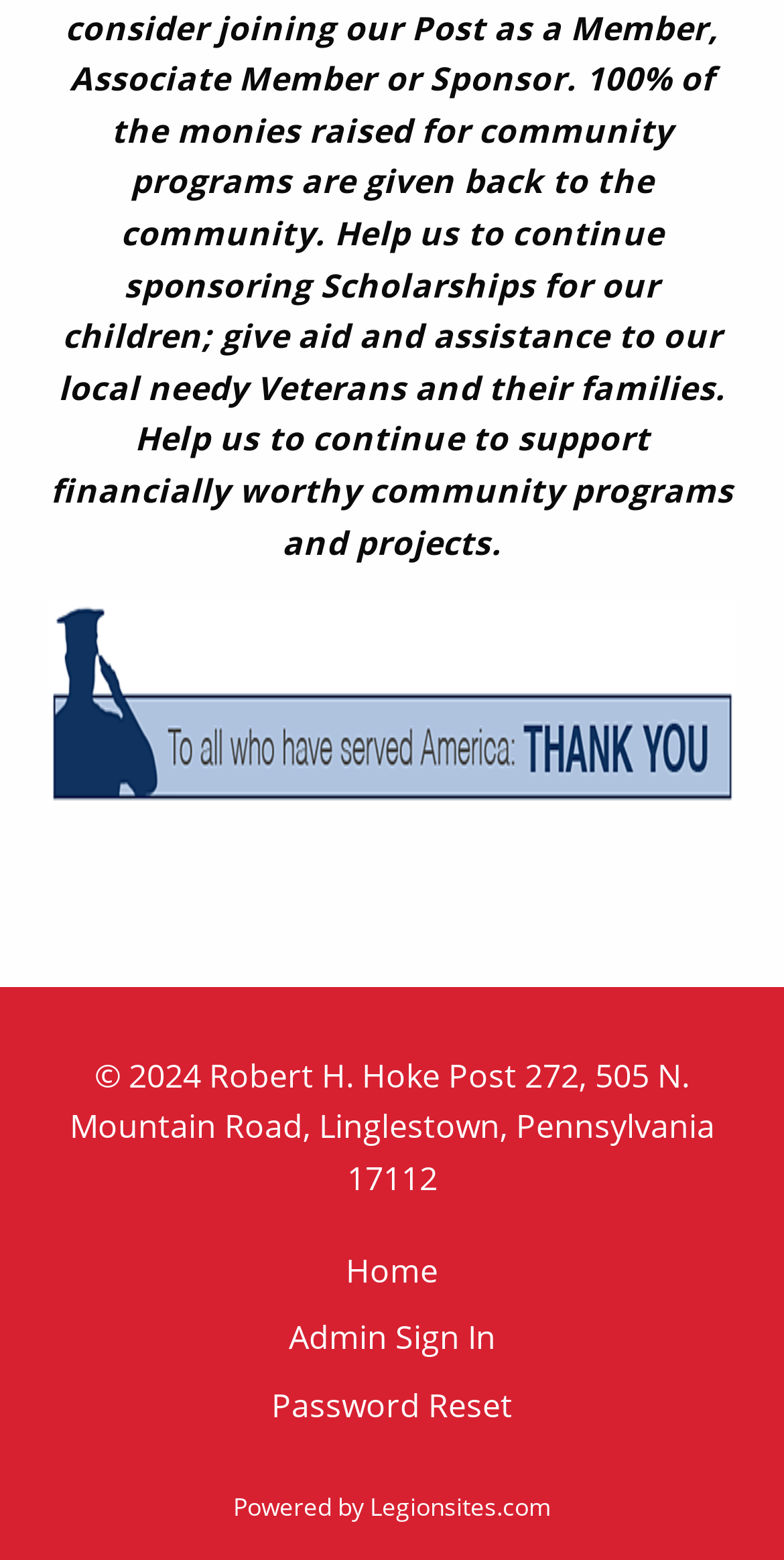Using the given element description, provide the bounding box coordinates (top-left x, top-left y, bottom-right x, bottom-right y) for the corresponding UI element in the screenshot: name="email" placeholder="Email address"

None